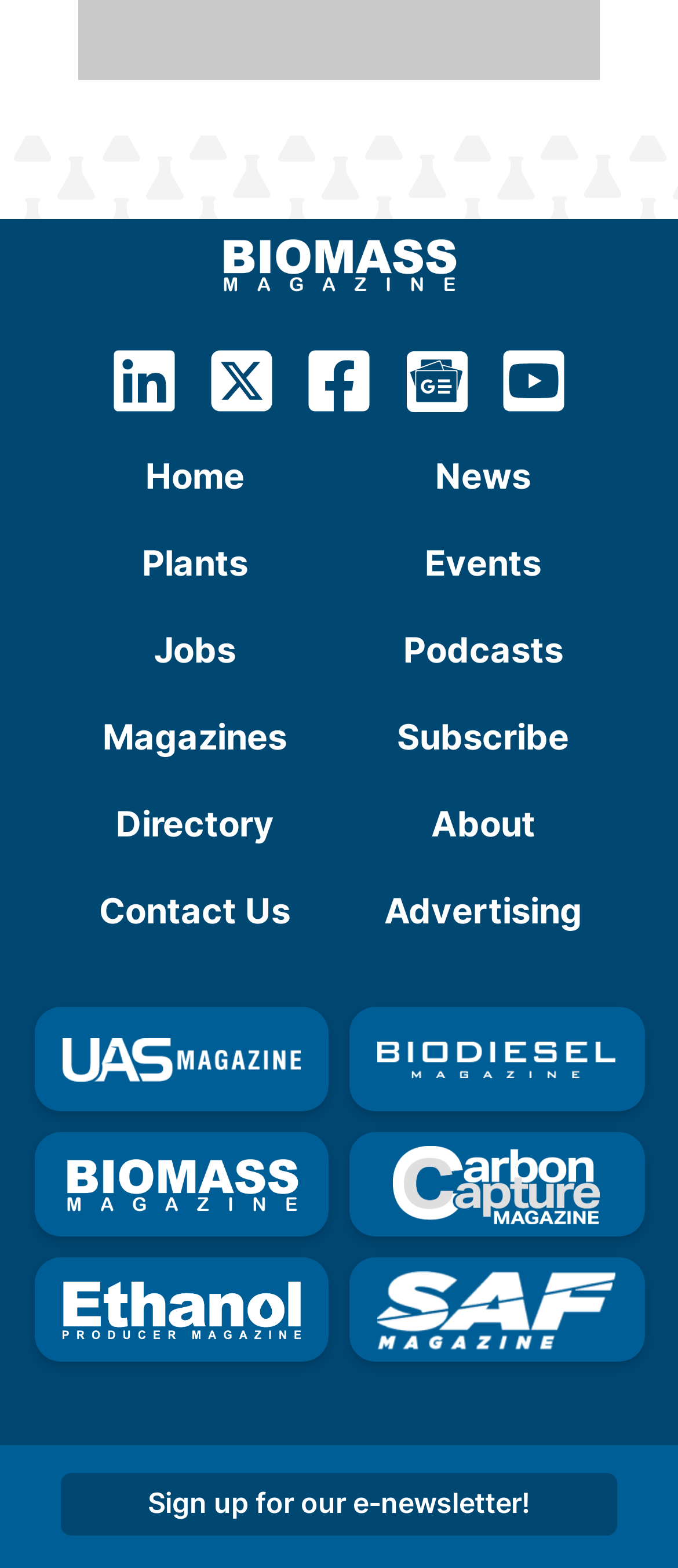What is the topmost link on the webpage?
Give a comprehensive and detailed explanation for the question.

By analyzing the y1 coordinates of the bounding box of each link element, I found that the link with the text 'Home' has the smallest y1 value, which means it is positioned at the top of the webpage.